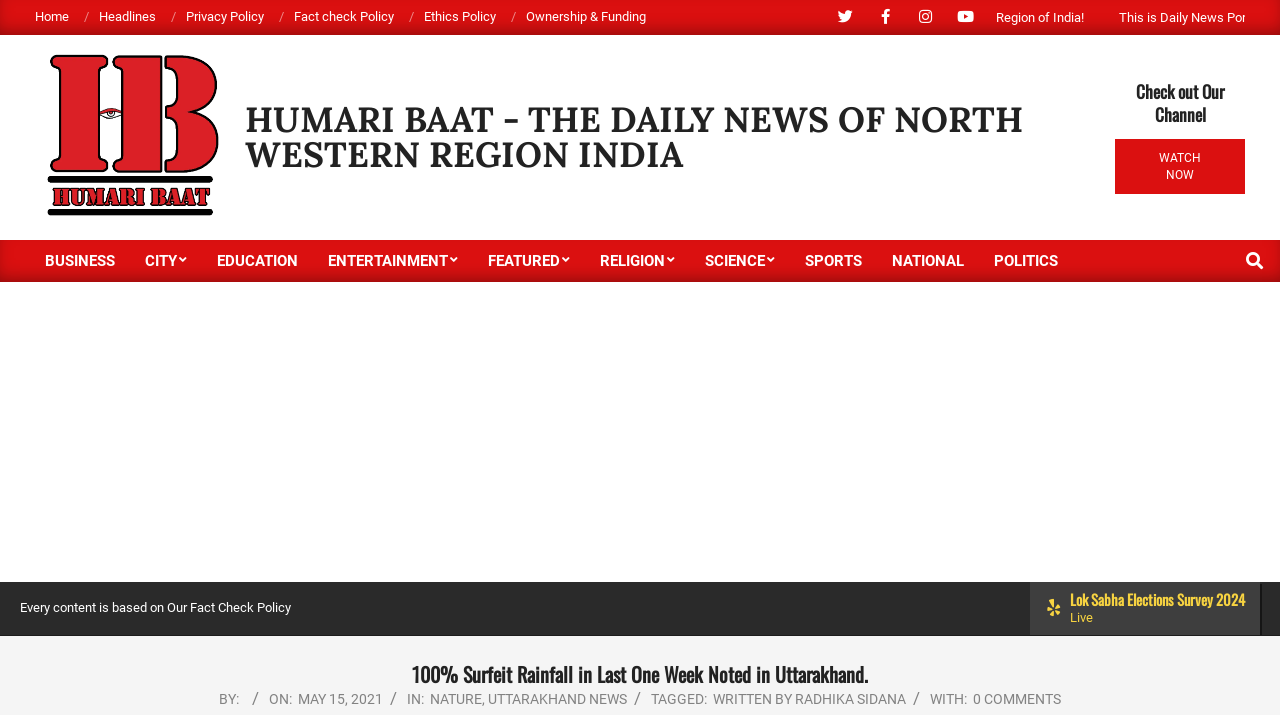Please determine the bounding box coordinates of the area that needs to be clicked to complete this task: 'Click on Home'. The coordinates must be four float numbers between 0 and 1, formatted as [left, top, right, bottom].

[0.027, 0.012, 0.054, 0.033]